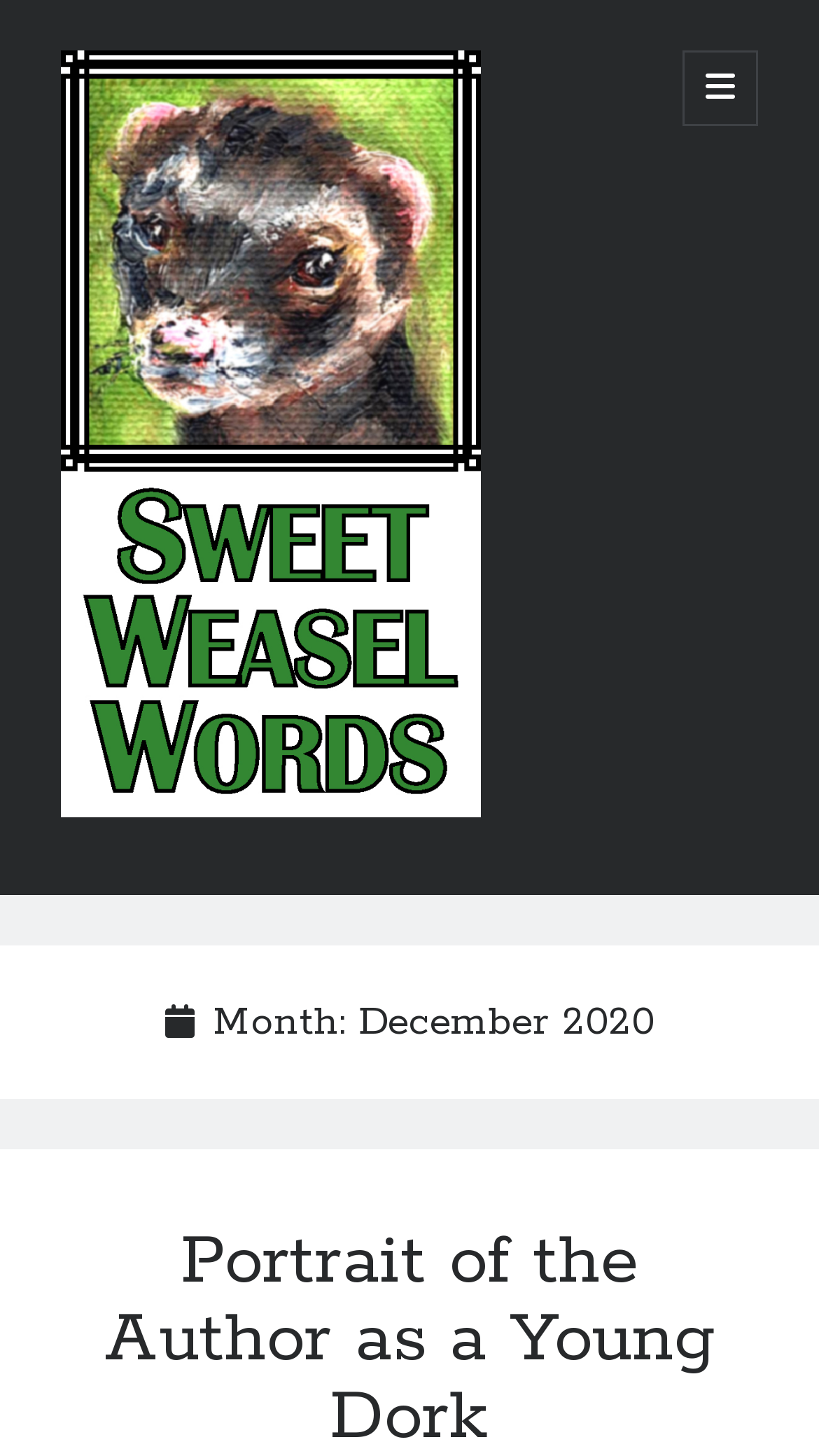What is the name of the website?
Based on the image, give a one-word or short phrase answer.

Sweet Weasel Words